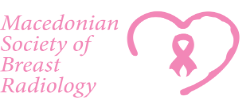Please answer the following question using a single word or phrase: 
What does the pink ribbon symbolize?

Breast cancer awareness